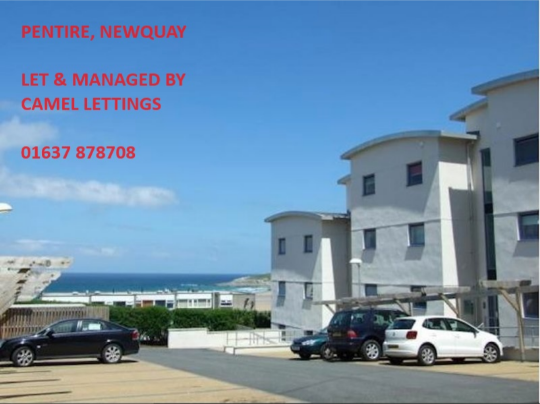Provide a short answer to the following question with just one word or phrase: What is the contact number for Camel Lettings?

01637 878708